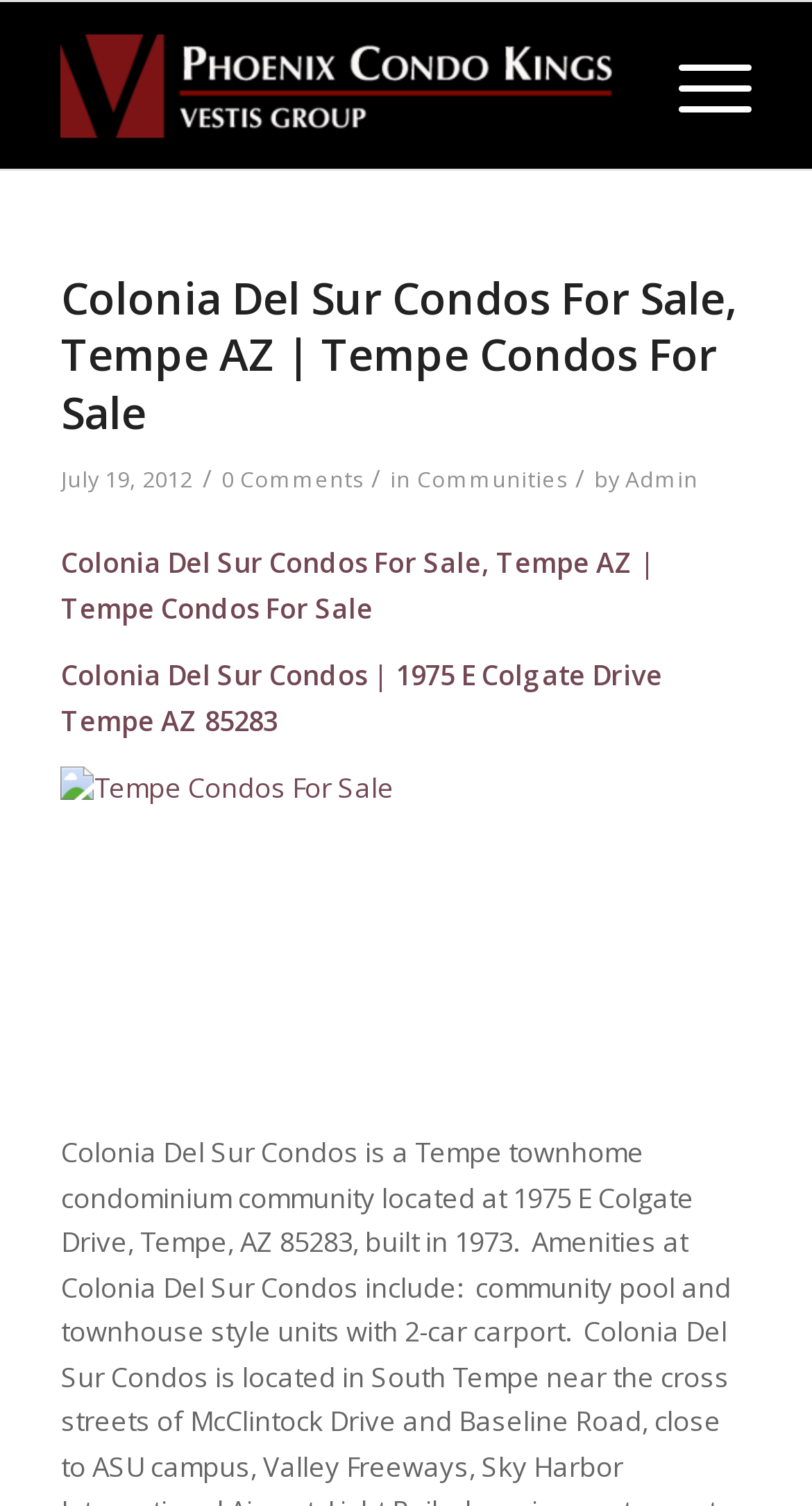How many comments are there on this page?
From the image, respond with a single word or phrase.

0